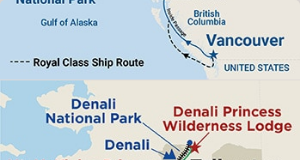What is the name of the lodge marked on the map?
Answer with a single word or short phrase according to what you see in the image.

Denali Princess Wilderness Lodge